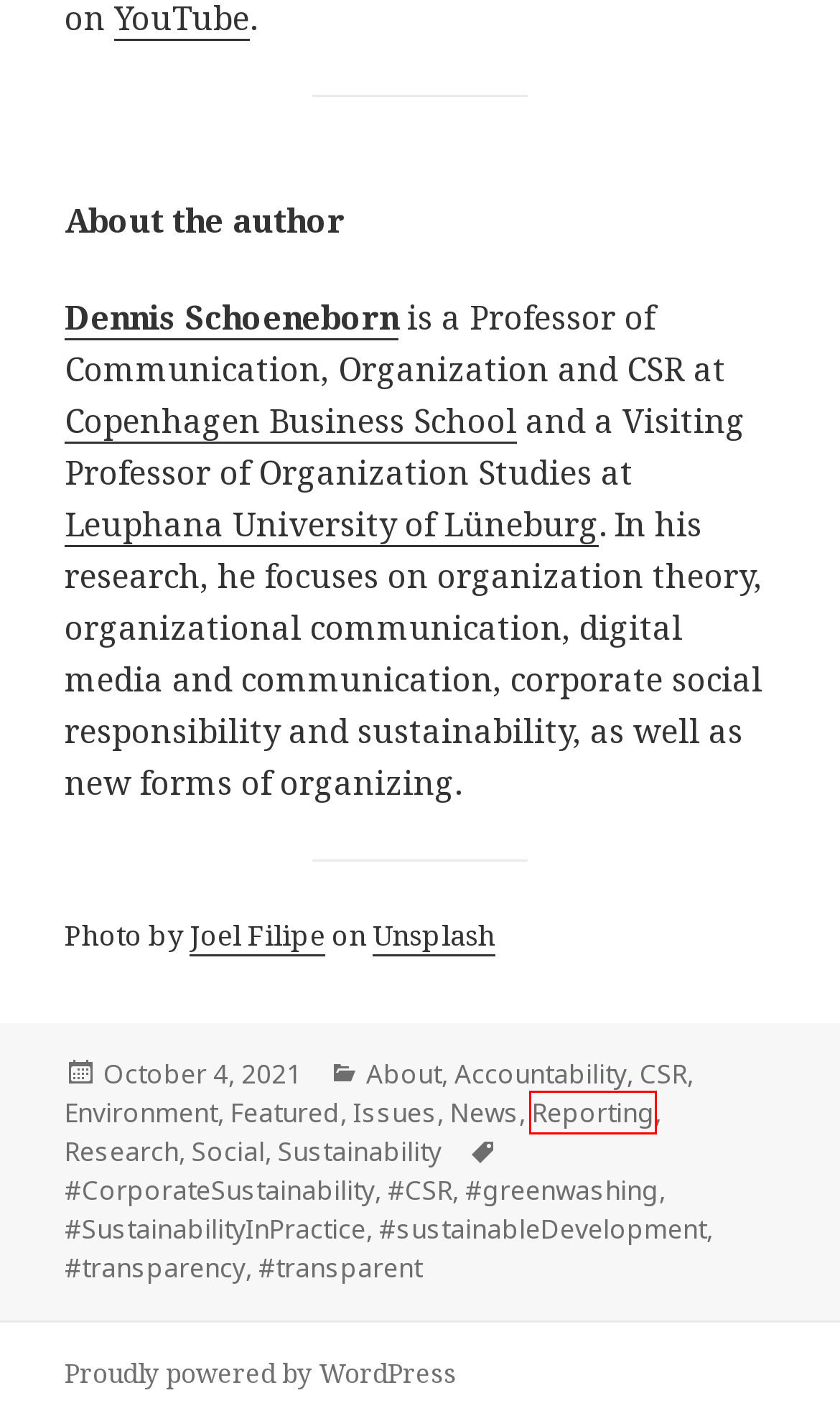Given a screenshot of a webpage featuring a red bounding box, identify the best matching webpage description for the new page after the element within the red box is clicked. Here are the options:
A. #sustainableDevelopment – BOS
B. Issues – BOS
C. Featured – BOS
D. Blog Tool, Publishing Platform, and CMS – WordPress.org
E. #transparency – BOS
F. CSR – BOS
G. CBS - Copenhagen Business School
H. Reporting – BOS

H